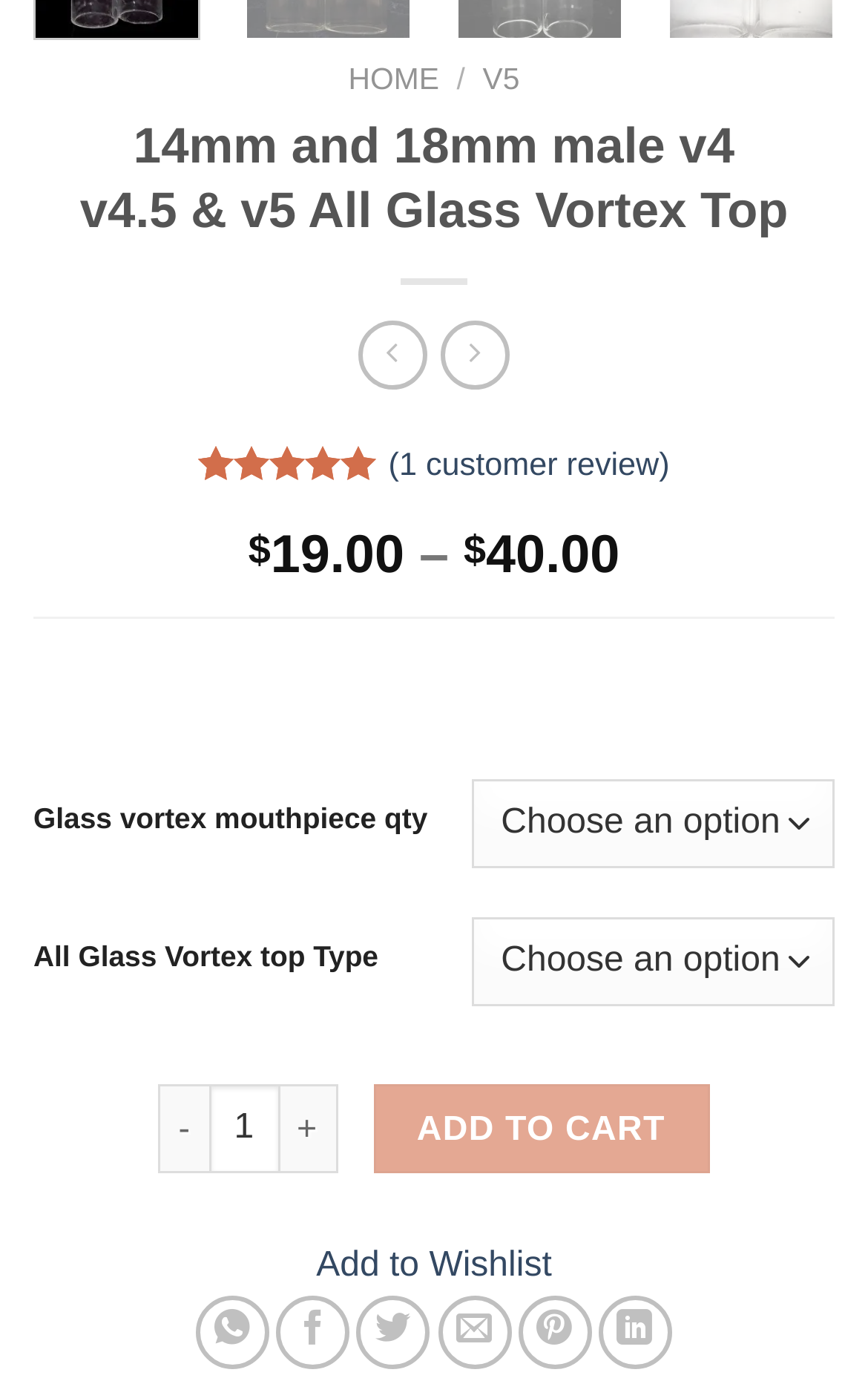Determine the bounding box for the described UI element: "Home".

[0.401, 0.045, 0.506, 0.069]